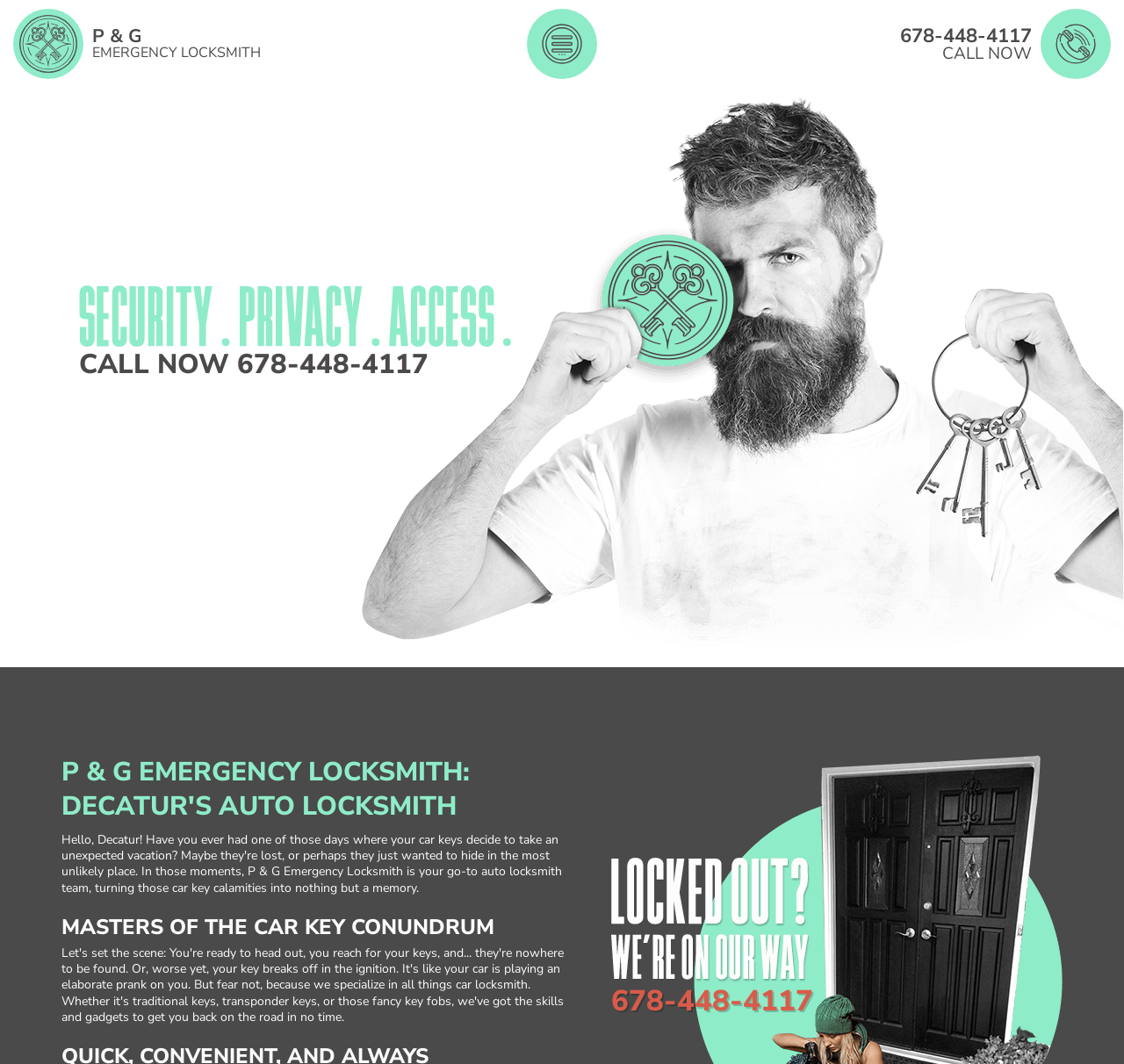Provide the bounding box coordinates of the HTML element this sentence describes: "P & GEmergency Locksmith". The bounding box coordinates consist of four float numbers between 0 and 1, i.e., [left, top, right, bottom].

[0.012, 0.033, 0.232, 0.048]